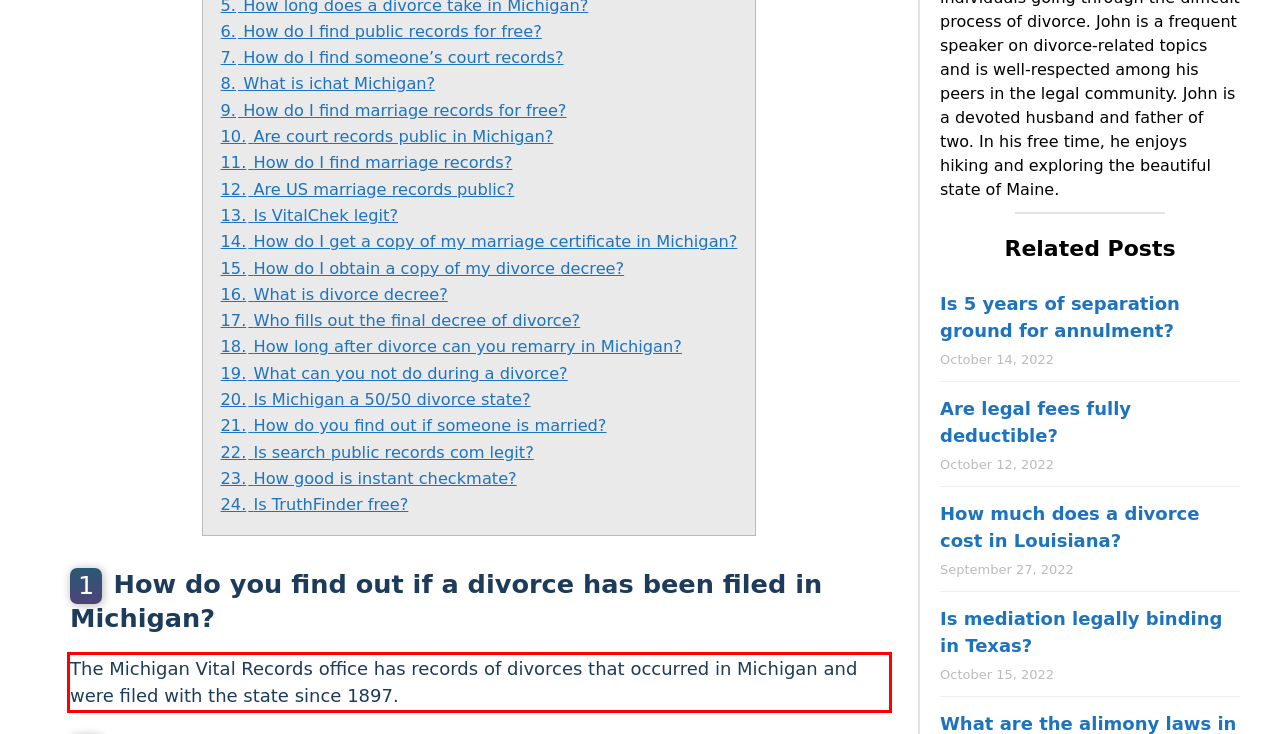You are provided with a screenshot of a webpage containing a red bounding box. Please extract the text enclosed by this red bounding box.

The Michigan Vital Records office has records of divorces that occurred in Michigan and were filed with the state since 1897.